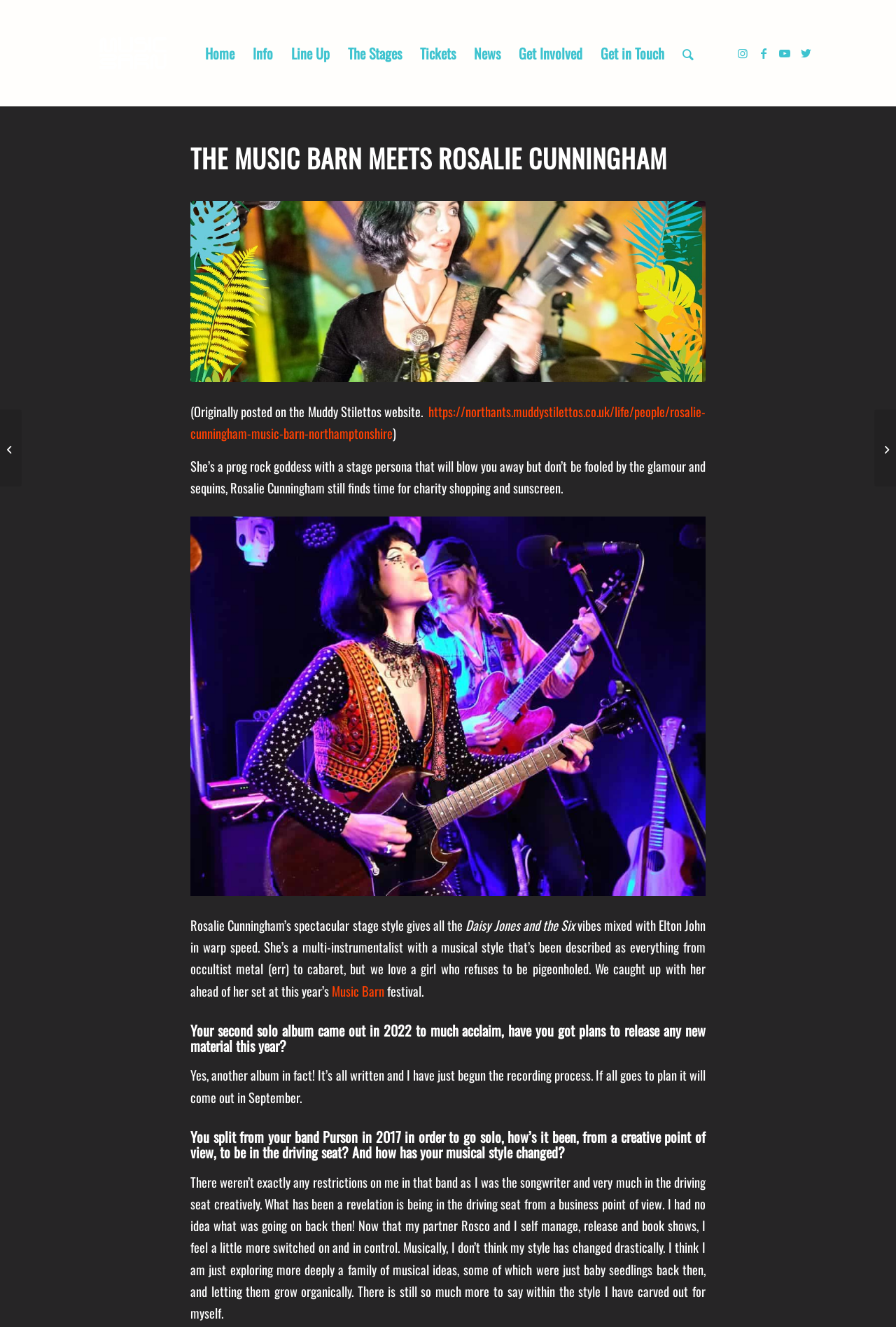Can you find the bounding box coordinates for the element to click on to achieve the instruction: "Check out the Music Barn Festival 2023 dates"?

[0.0, 0.309, 0.024, 0.367]